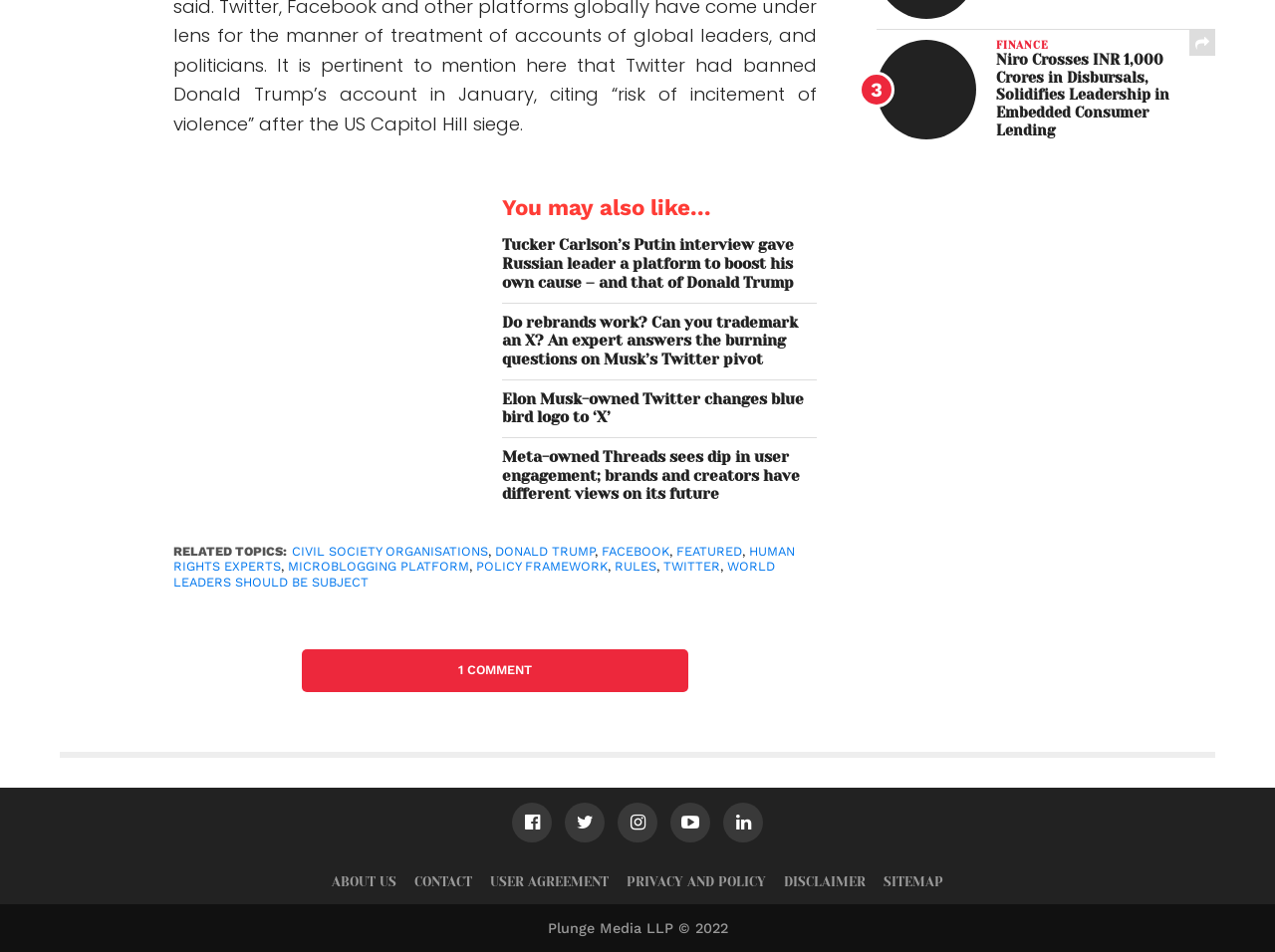Please identify the bounding box coordinates of the element on the webpage that should be clicked to follow this instruction: "Explore the topic of Civil Society Organisations". The bounding box coordinates should be given as four float numbers between 0 and 1, formatted as [left, top, right, bottom].

[0.229, 0.571, 0.383, 0.587]